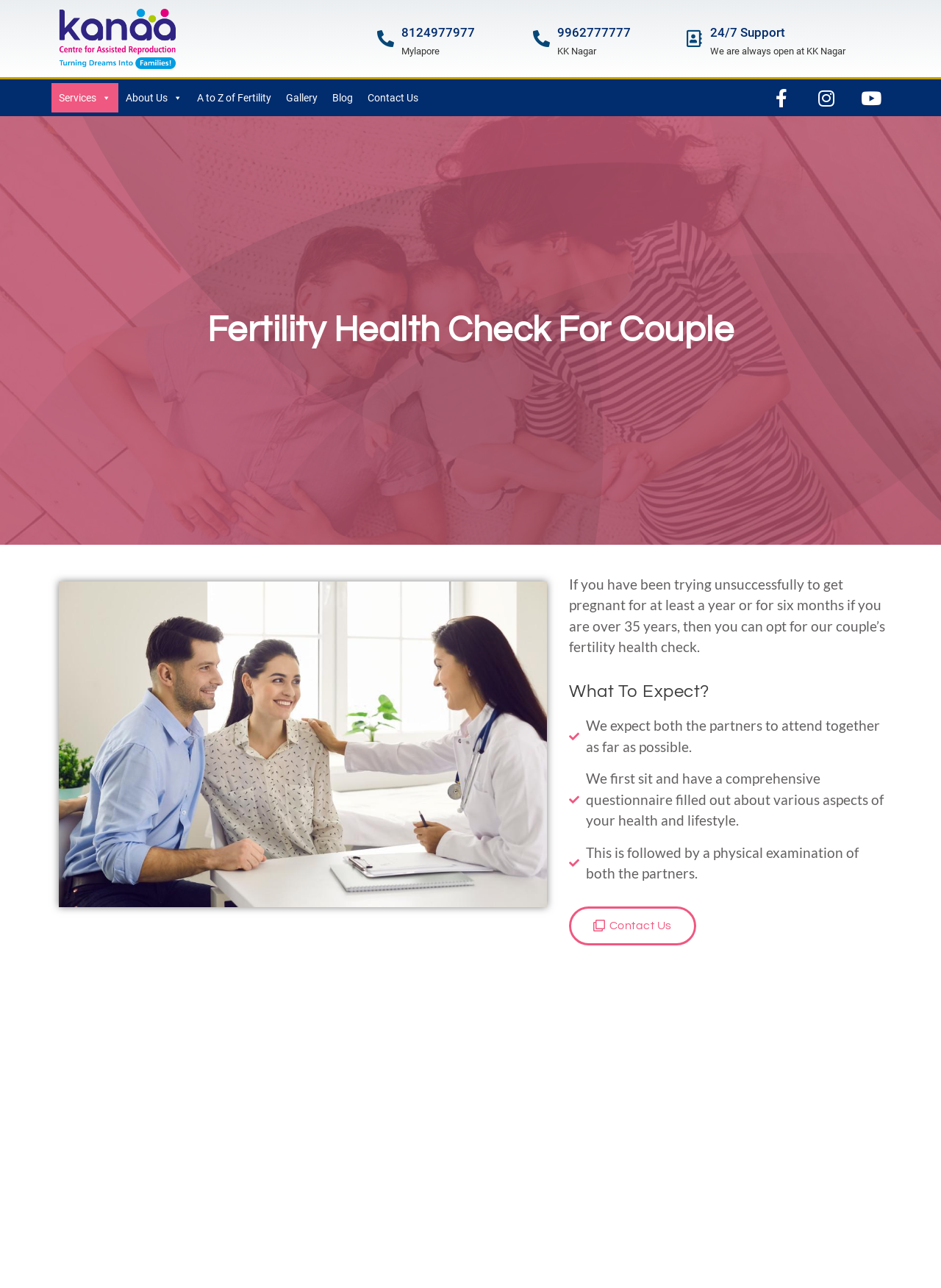Answer the question with a brief word or phrase:
What is the location of 24/7 support?

KK Nagar